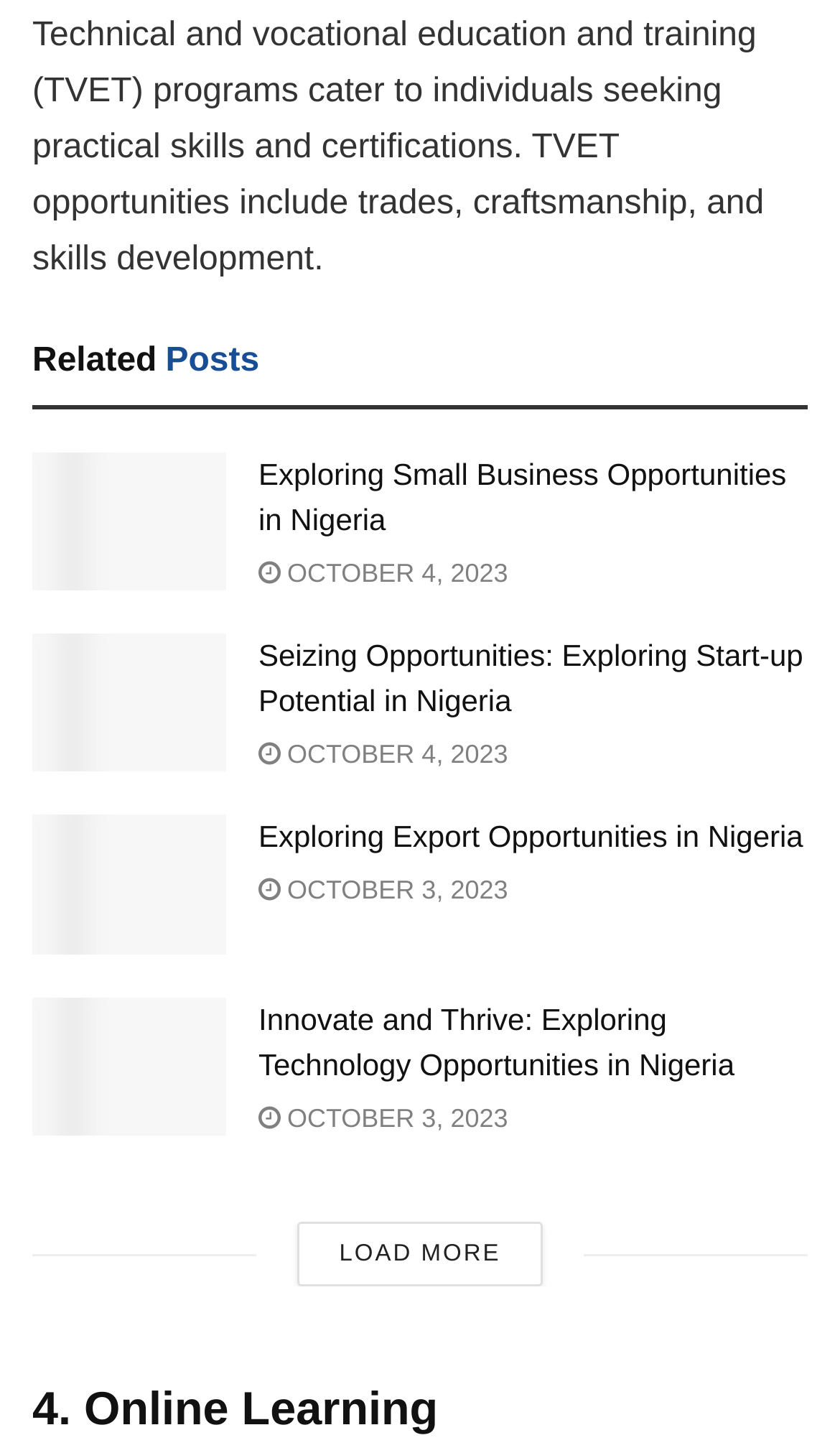Answer the question with a single word or phrase: 
What is the purpose of the 'LOAD MORE' button?

To load more articles